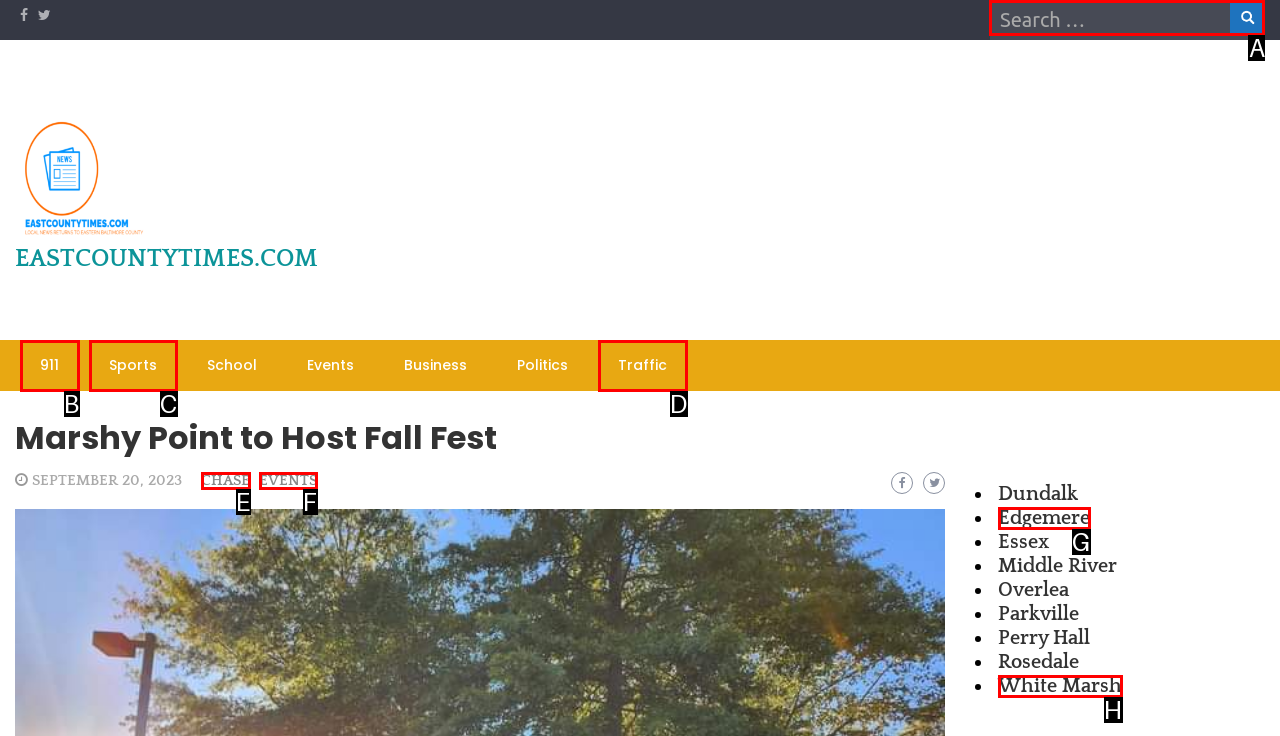Indicate the HTML element to be clicked to accomplish this task: Search for something Respond using the letter of the correct option.

A